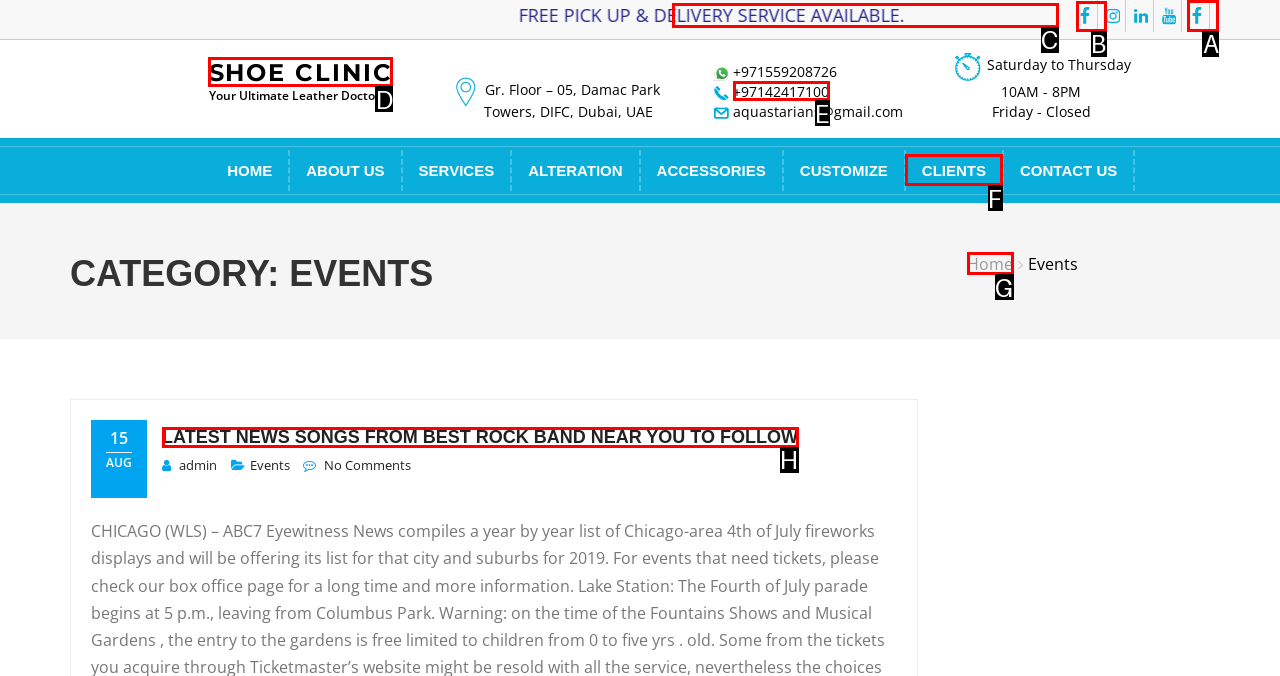Identify the letter of the option to click in order to Follow Hanson Robotics on YouTube. Answer with the letter directly.

None